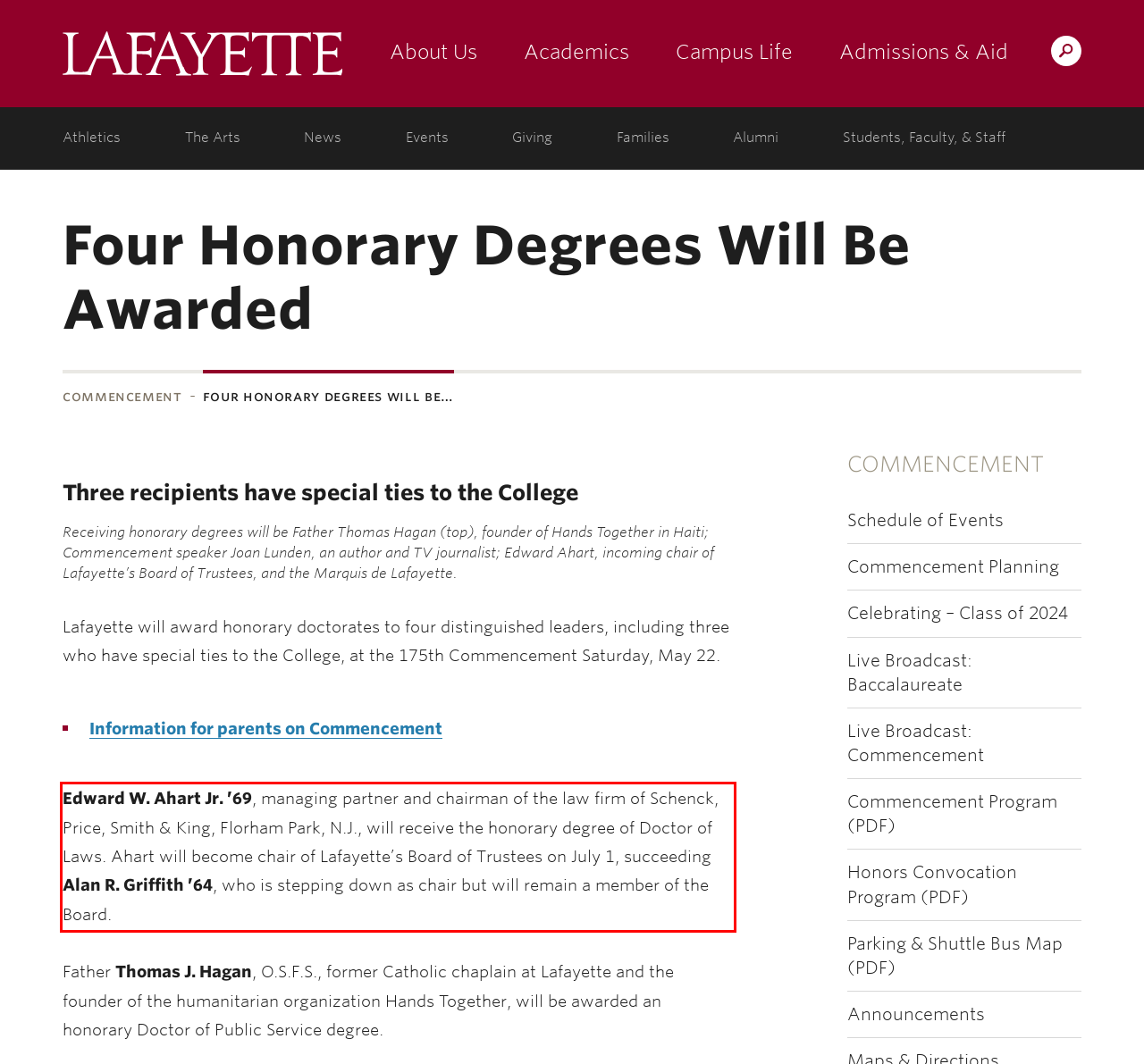Given a screenshot of a webpage, locate the red bounding box and extract the text it encloses.

Edward W. Ahart Jr. ’69, managing partner and chairman of the law firm of Schenck, Price, Smith & King, Florham Park, N.J., will receive the honorary degree of Doctor of Laws. Ahart will become chair of Lafayette’s Board of Trustees on July 1, succeeding Alan R. Griffith ’64, who is stepping down as chair but will remain a member of the Board.